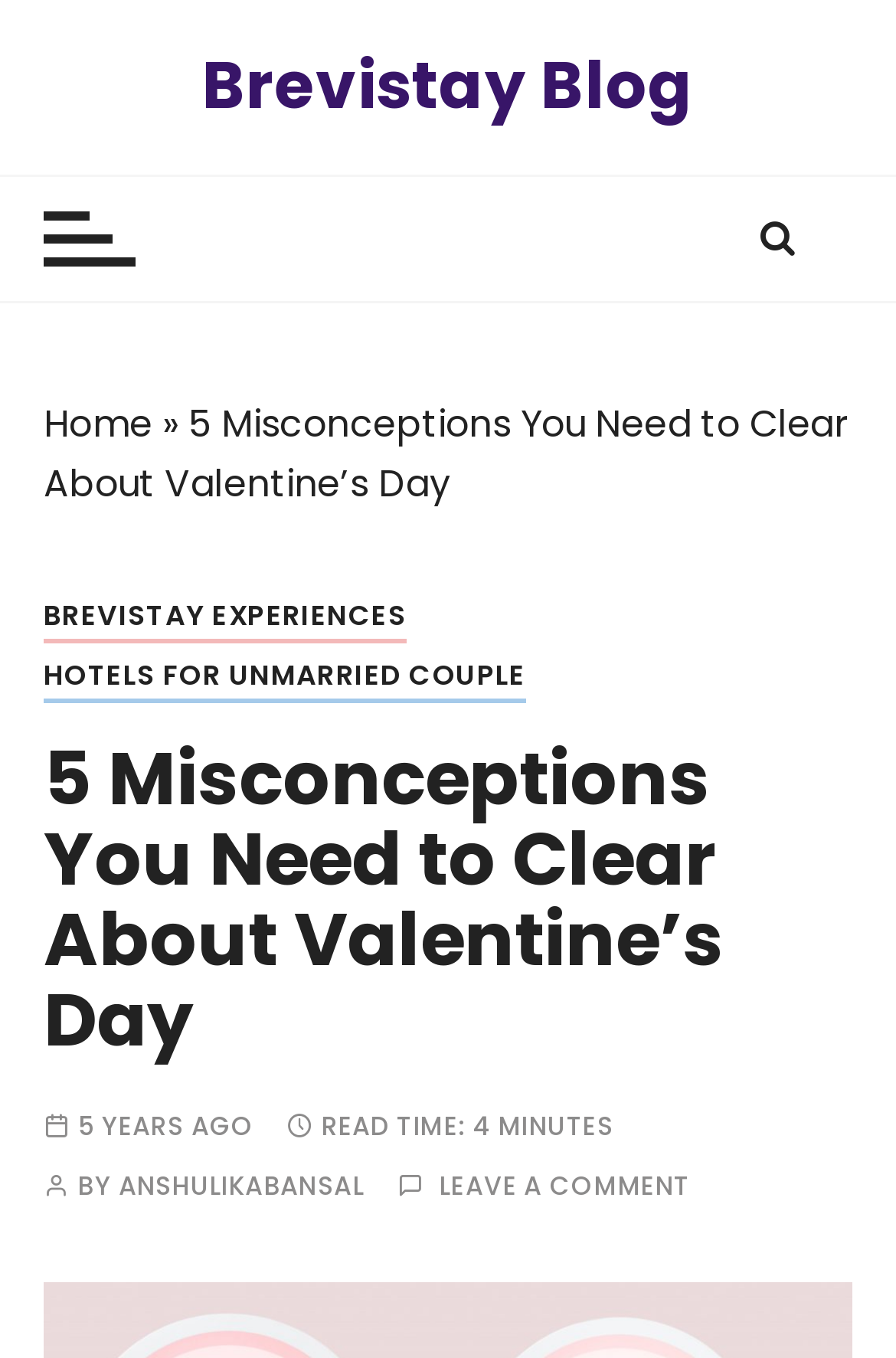What is the author of the article?
Answer with a single word or phrase, using the screenshot for reference.

ANSHULIKABANSAL